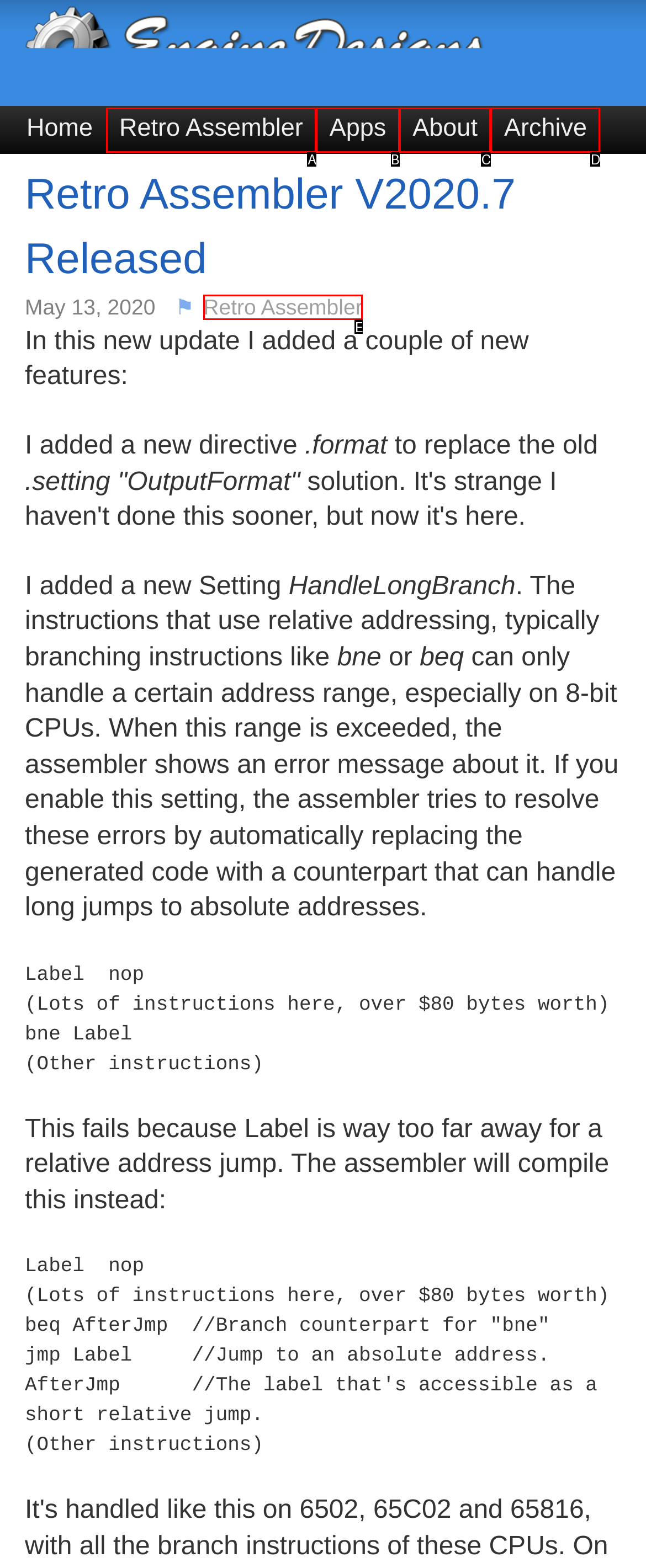Based on the given description: Retro Assembler, determine which HTML element is the best match. Respond with the letter of the chosen option.

E